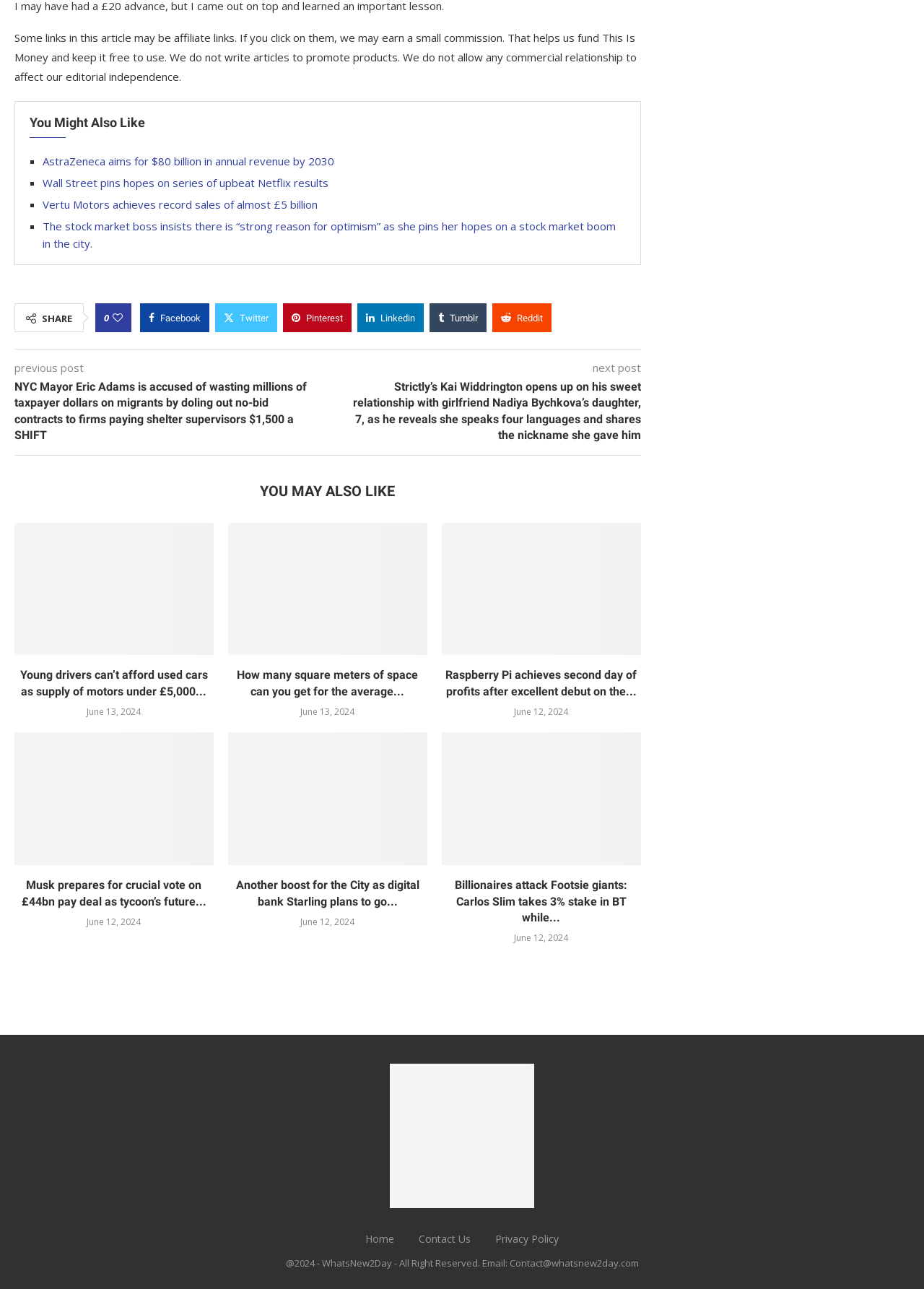Could you locate the bounding box coordinates for the section that should be clicked to accomplish this task: "Read 'NYC Mayor Eric Adams is accused of wasting millions of taxpayer dollars on migrants by doling out no-bid contracts to firms paying shelter supervisors $1,500 a SHIFT'".

[0.016, 0.294, 0.355, 0.344]